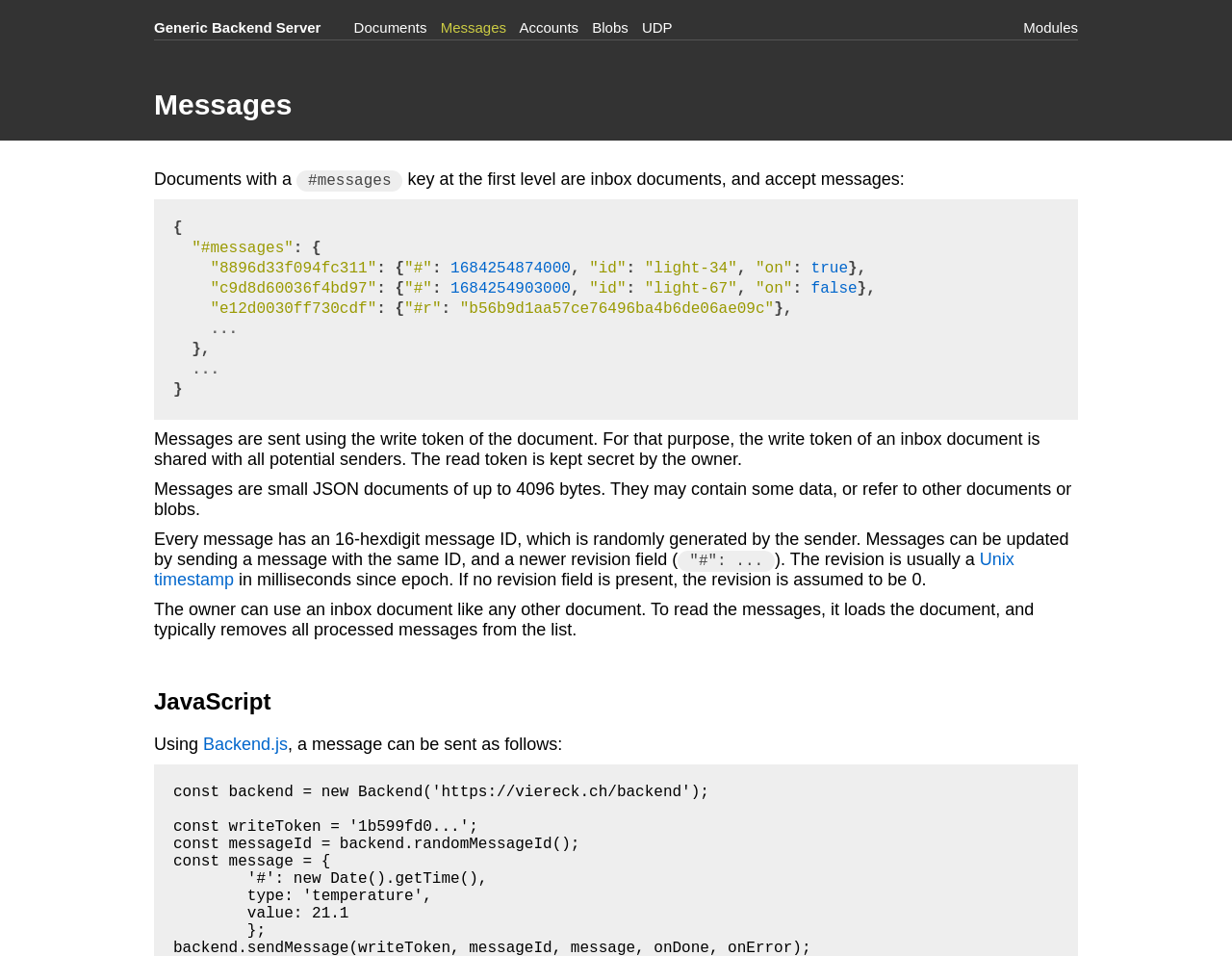Respond to the following question with a brief word or phrase:
What is the purpose of sharing the write token of an inbox document?

To allow senders to send messages